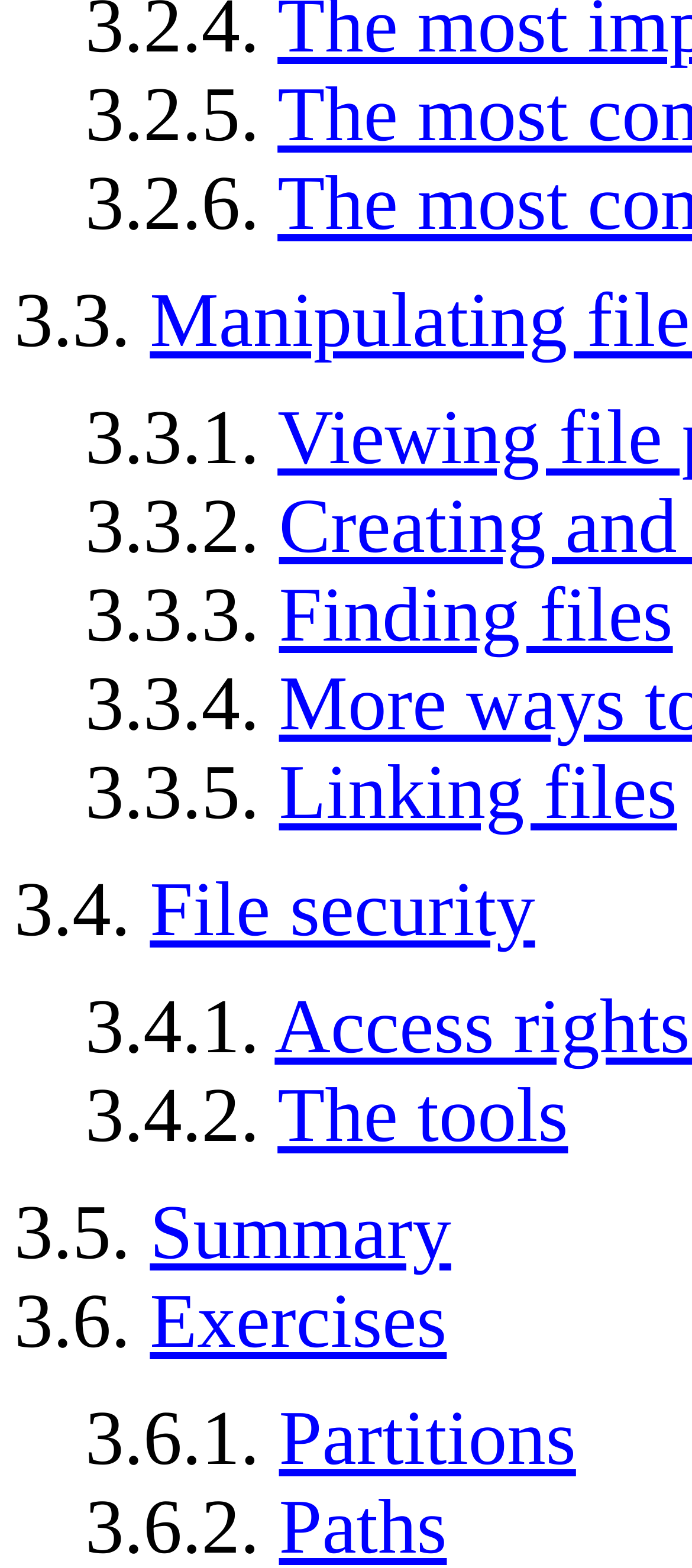Please answer the following question using a single word or phrase: What is the link related to file security?

File security